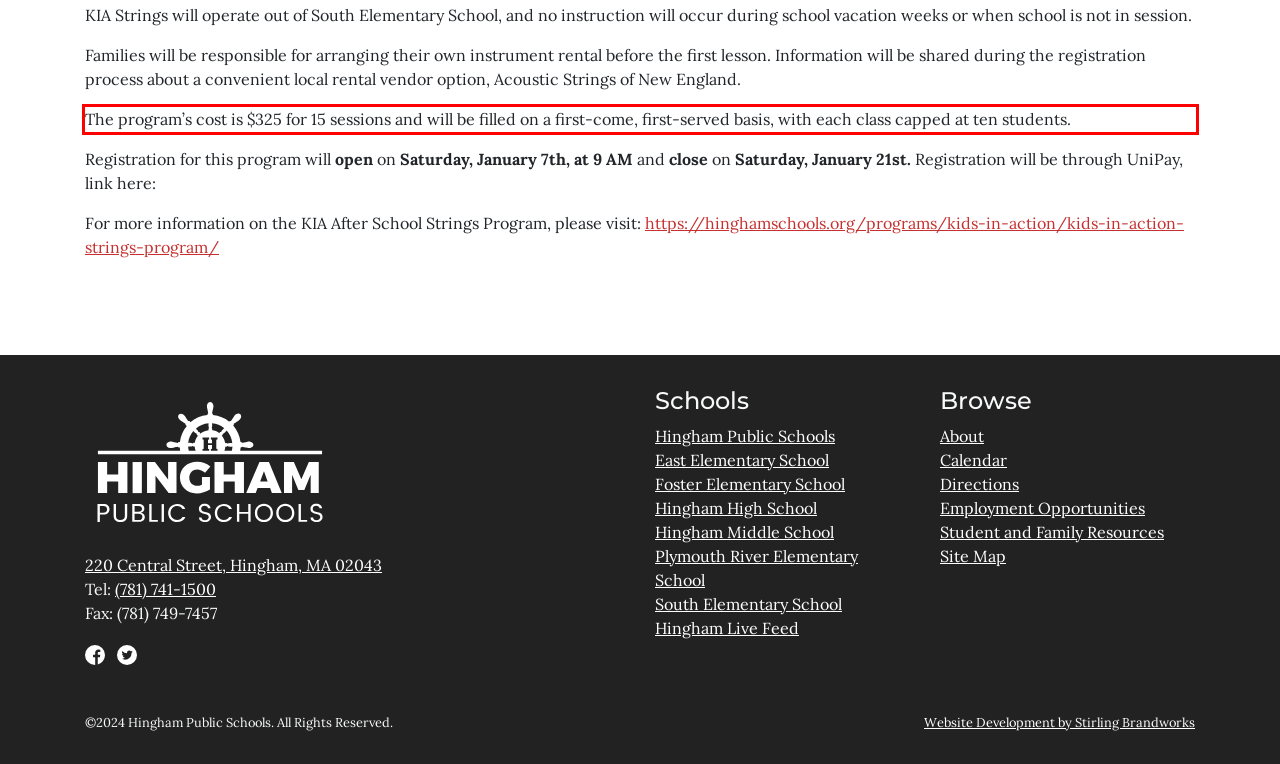You have a screenshot of a webpage where a UI element is enclosed in a red rectangle. Perform OCR to capture the text inside this red rectangle.

The program’s cost is $325 for 15 sessions and will be filled on a first-come, first-served basis, with each class capped at ten students.